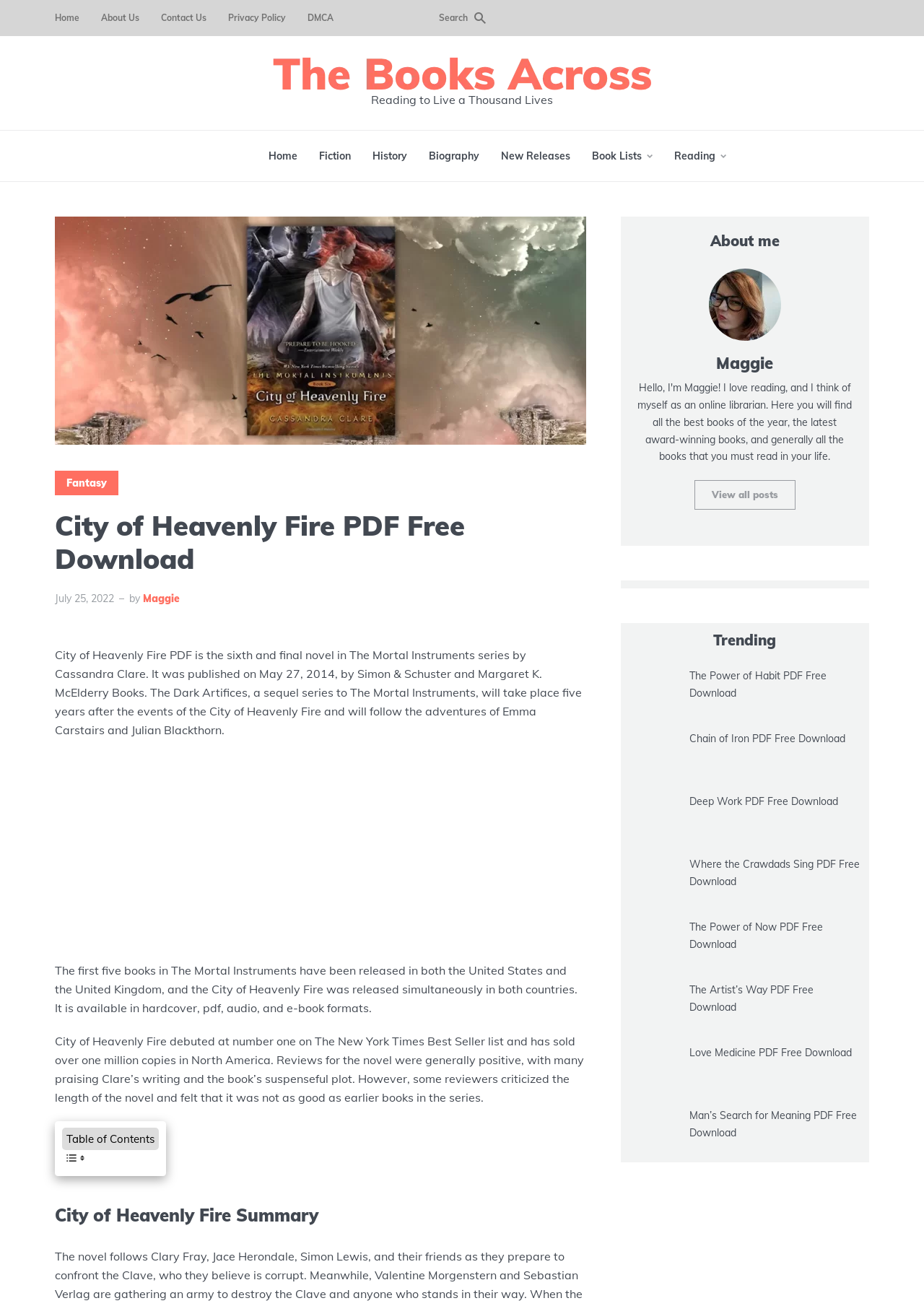Identify the bounding box coordinates of the element to click to follow this instruction: 'Search for a book'. Ensure the coordinates are four float values between 0 and 1, provided as [left, top, right, bottom].

[0.475, 0.0, 0.525, 0.028]